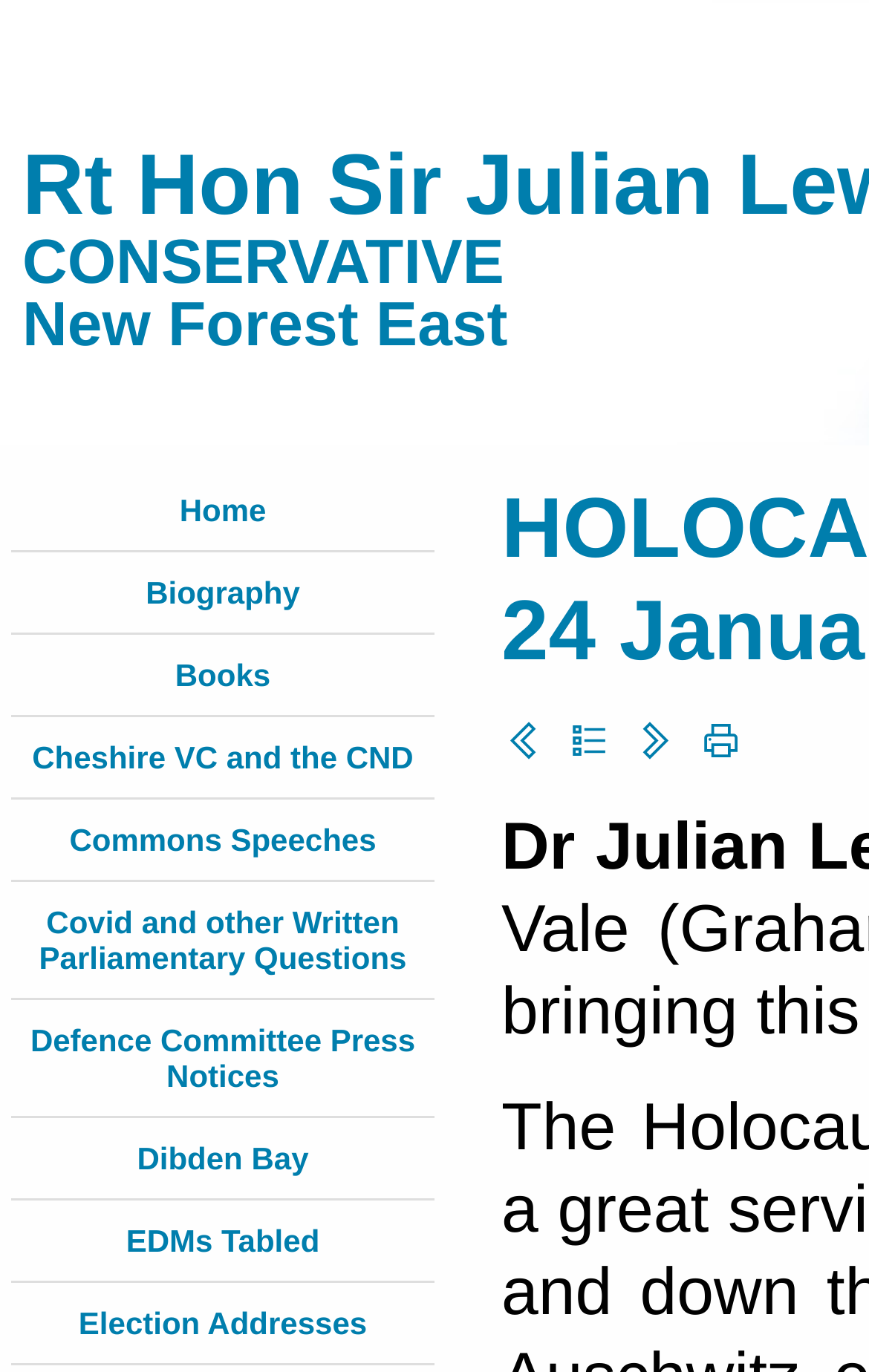Reply to the question with a brief word or phrase: What is the last link in the top navigation menu?

Election Addresses